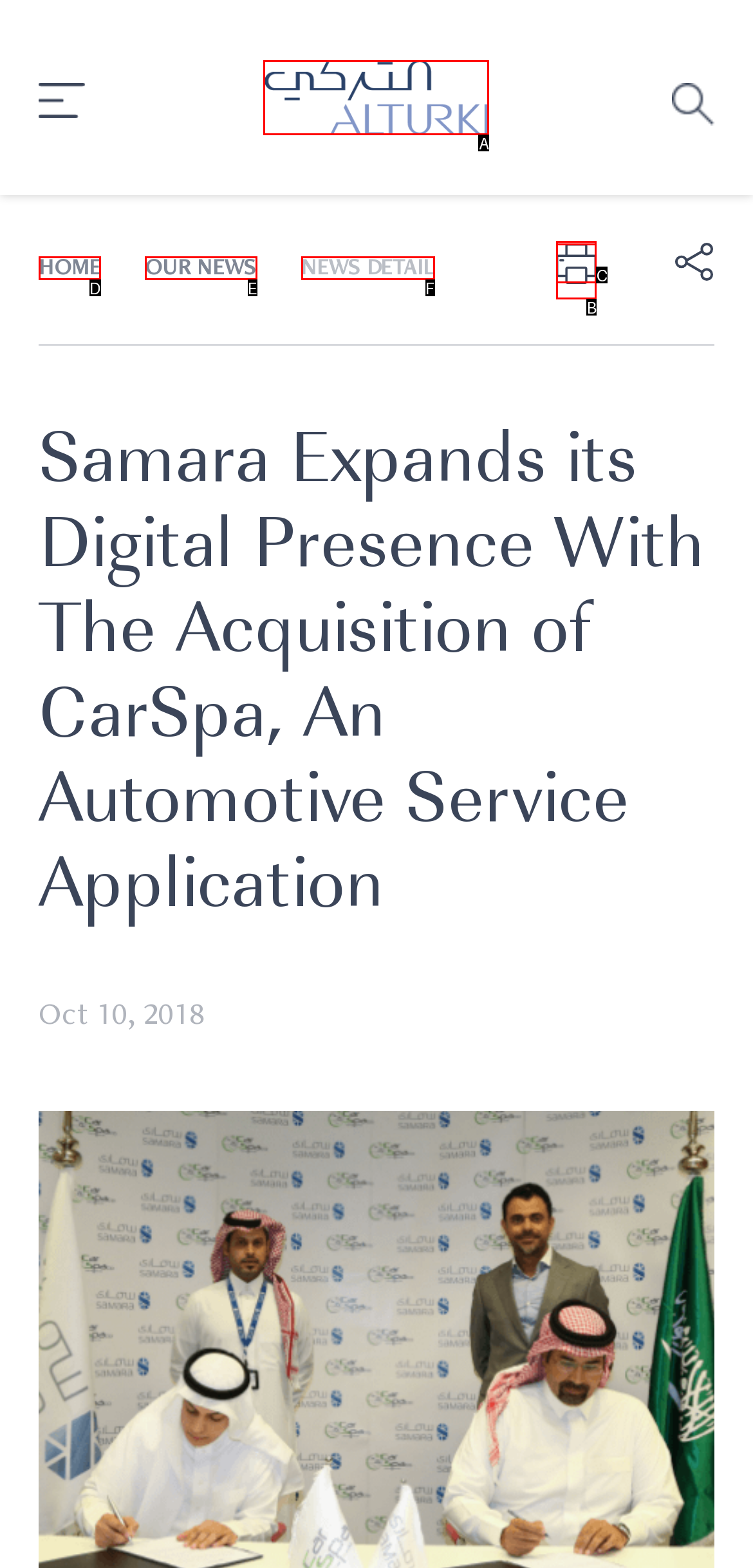Match the following description to the correct HTML element: Home Indicate your choice by providing the letter.

D